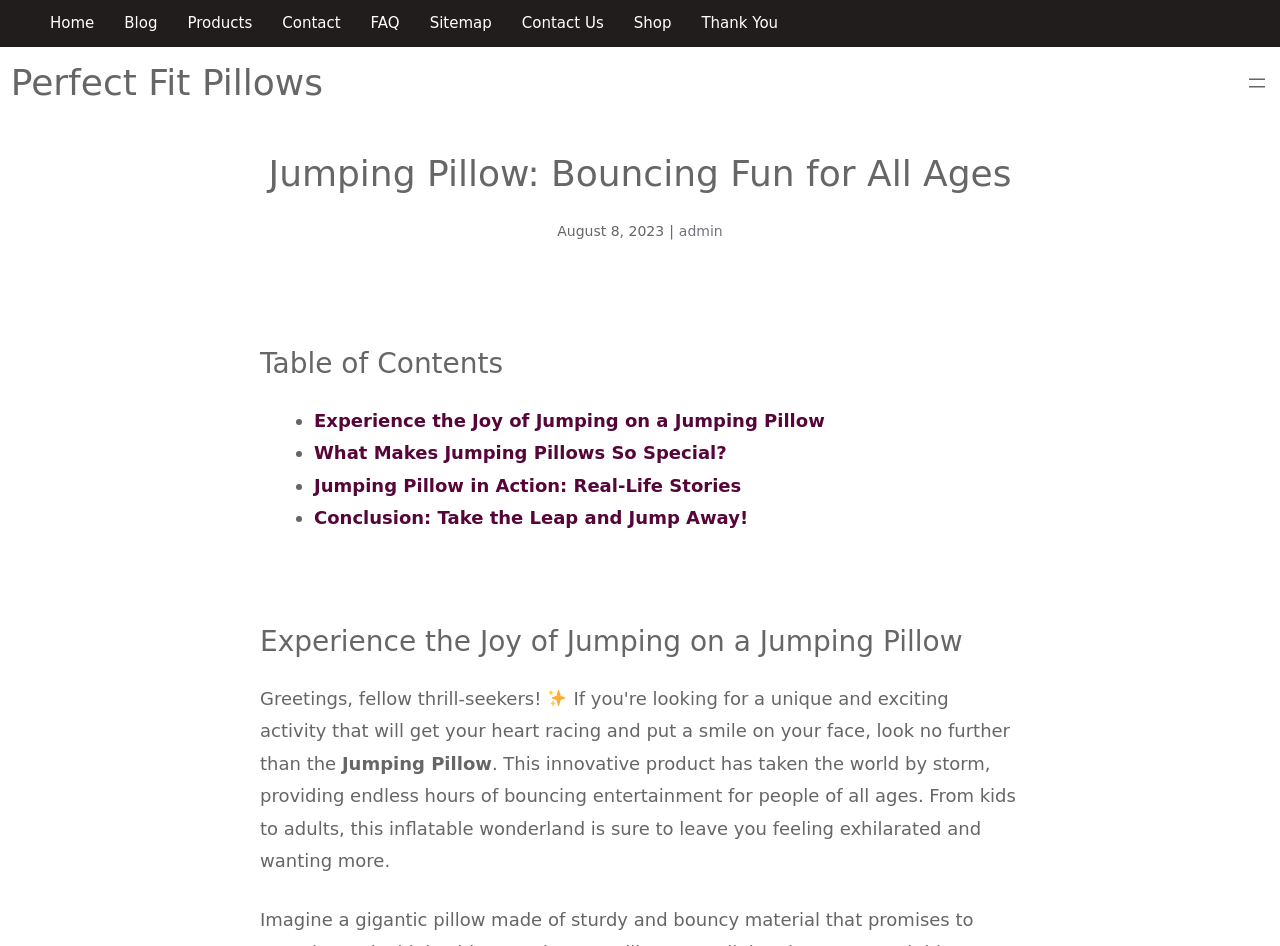Determine the bounding box coordinates for the HTML element described here: "Sitemap".

[0.336, 0.015, 0.384, 0.034]